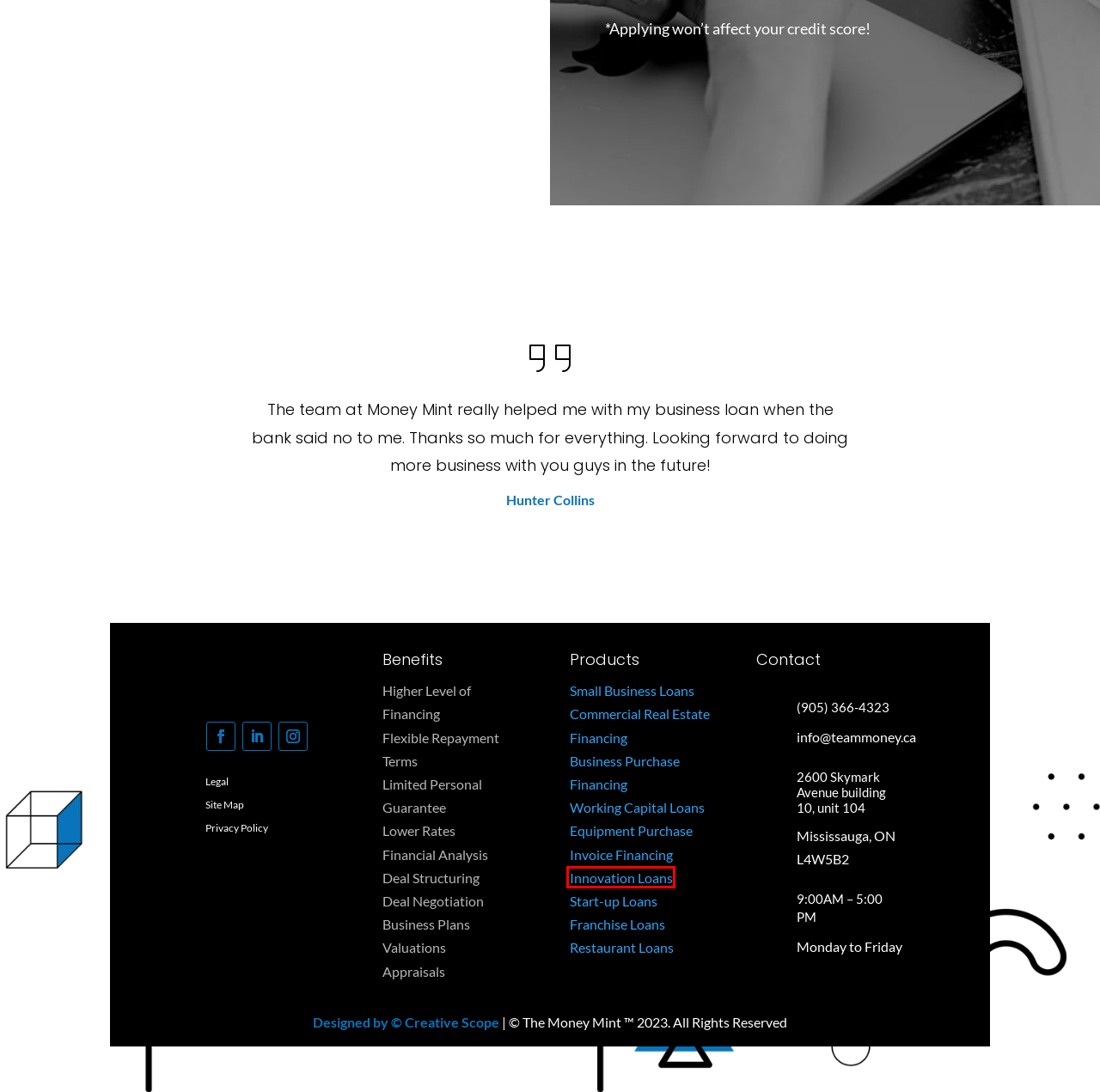You have a screenshot of a webpage with a red bounding box highlighting a UI element. Your task is to select the best webpage description that corresponds to the new webpage after clicking the element. Here are the descriptions:
A. Get Small Business Loans in Ontario | Expand, Hire, and Innovate | Apply Now
B. Restaurant Loan Approved in 48 Hours! Launch Your Dream Restaurant NOW (Canada)
C. Start-up Loan - The Money Mint
D. The Best Business Purchase Financing Service Canada | Fast & Flexible
E. Innovation Loans - The Money Mint
F. Invoice Financing Service for Canadian Businesses | [905-366-4323]
G. Canada's Leading Franchise Business Loans Consulting Service - The Money Mint
H. Canada's Leading Equipment Purchase Financing Service | Fast & Affordable

E